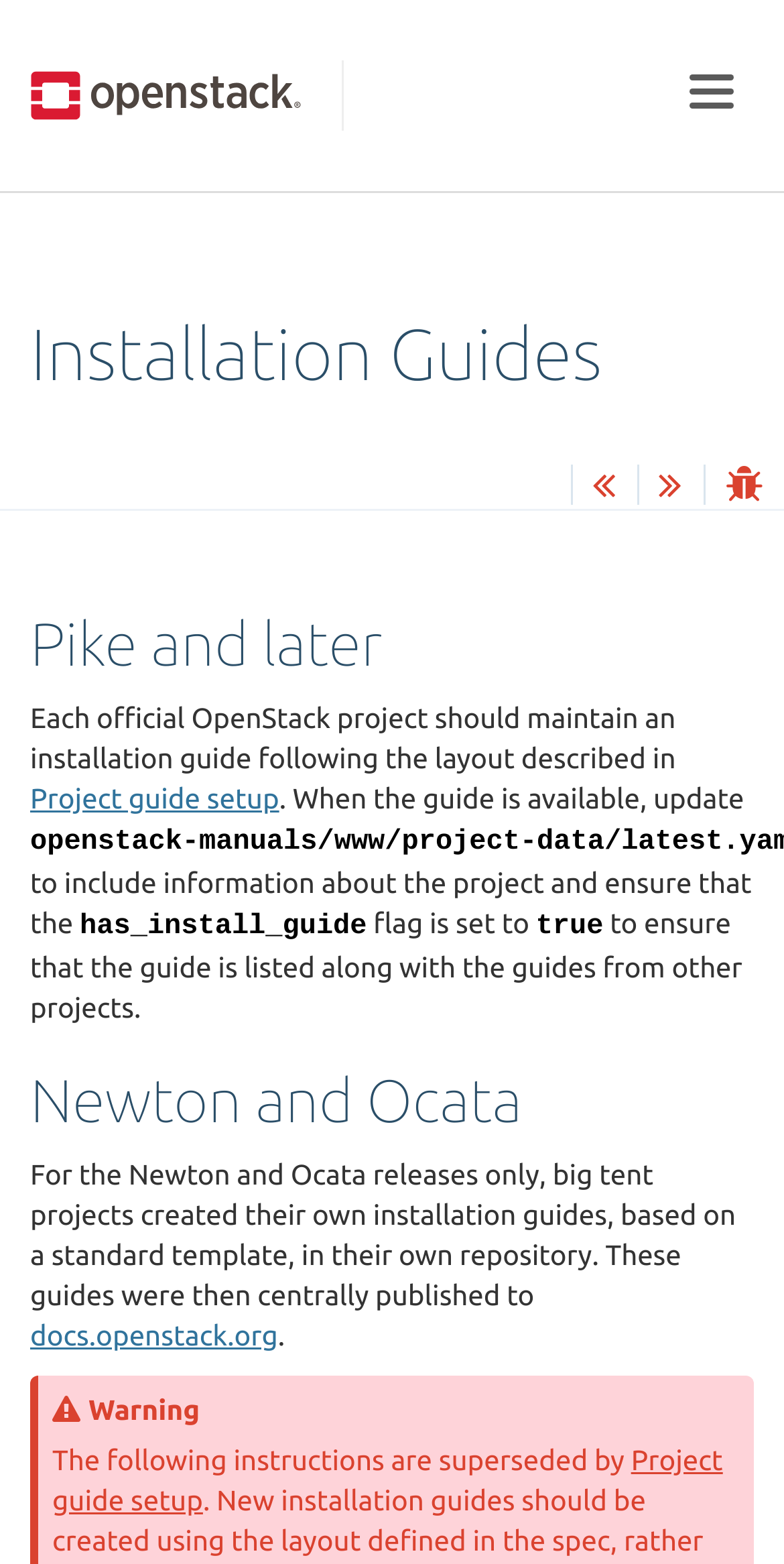What is the flag that needs to be set to true?
Provide a concise answer using a single word or phrase based on the image.

has_install_guide